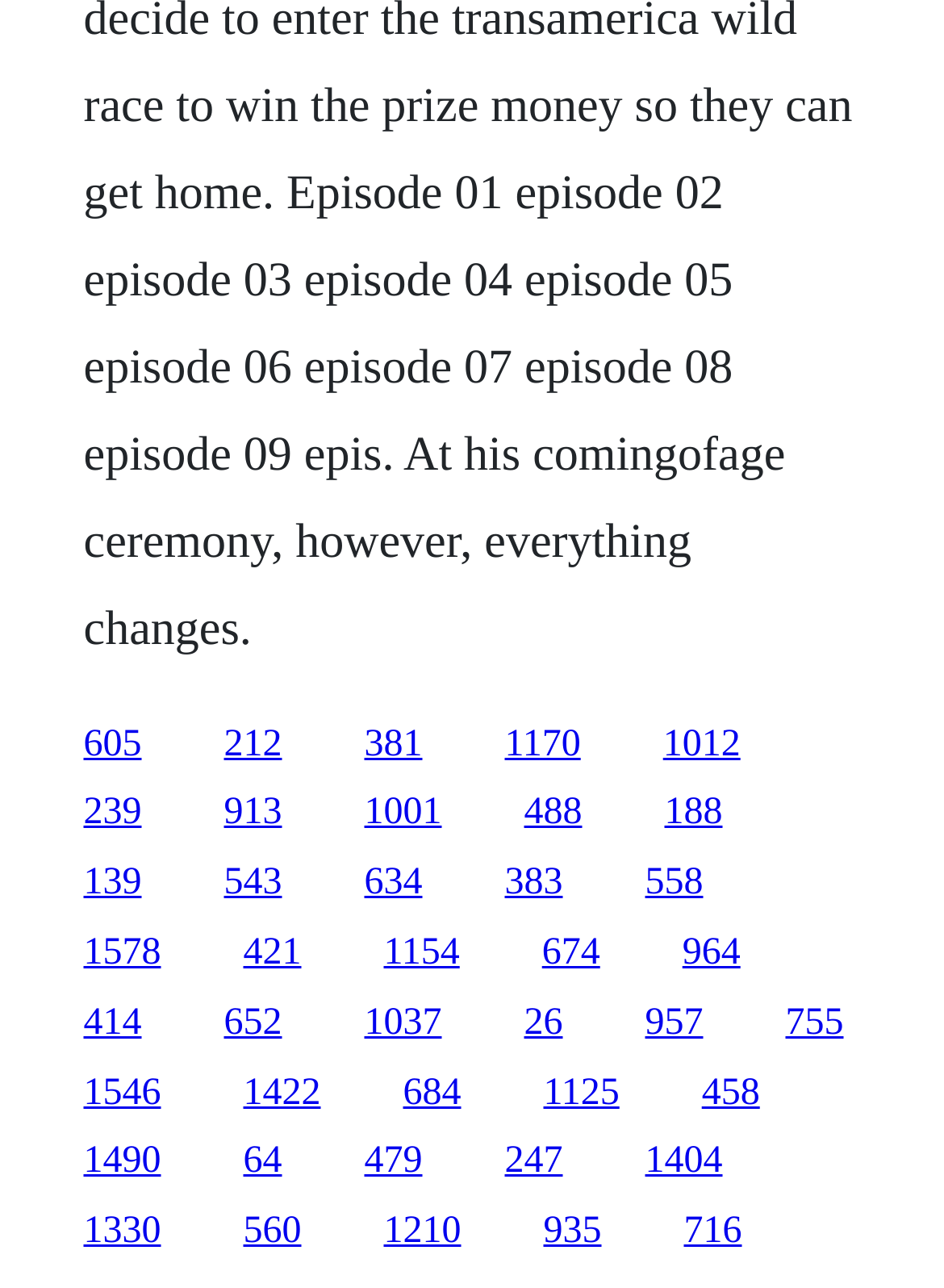How many links are in the top half of the webpage?
We need a detailed and exhaustive answer to the question. Please elaborate.

I analyzed the y1 and y2 coordinates of all link elements and found that 24 links have y1 coordinates less than 0.5, indicating they are in the top half of the webpage.